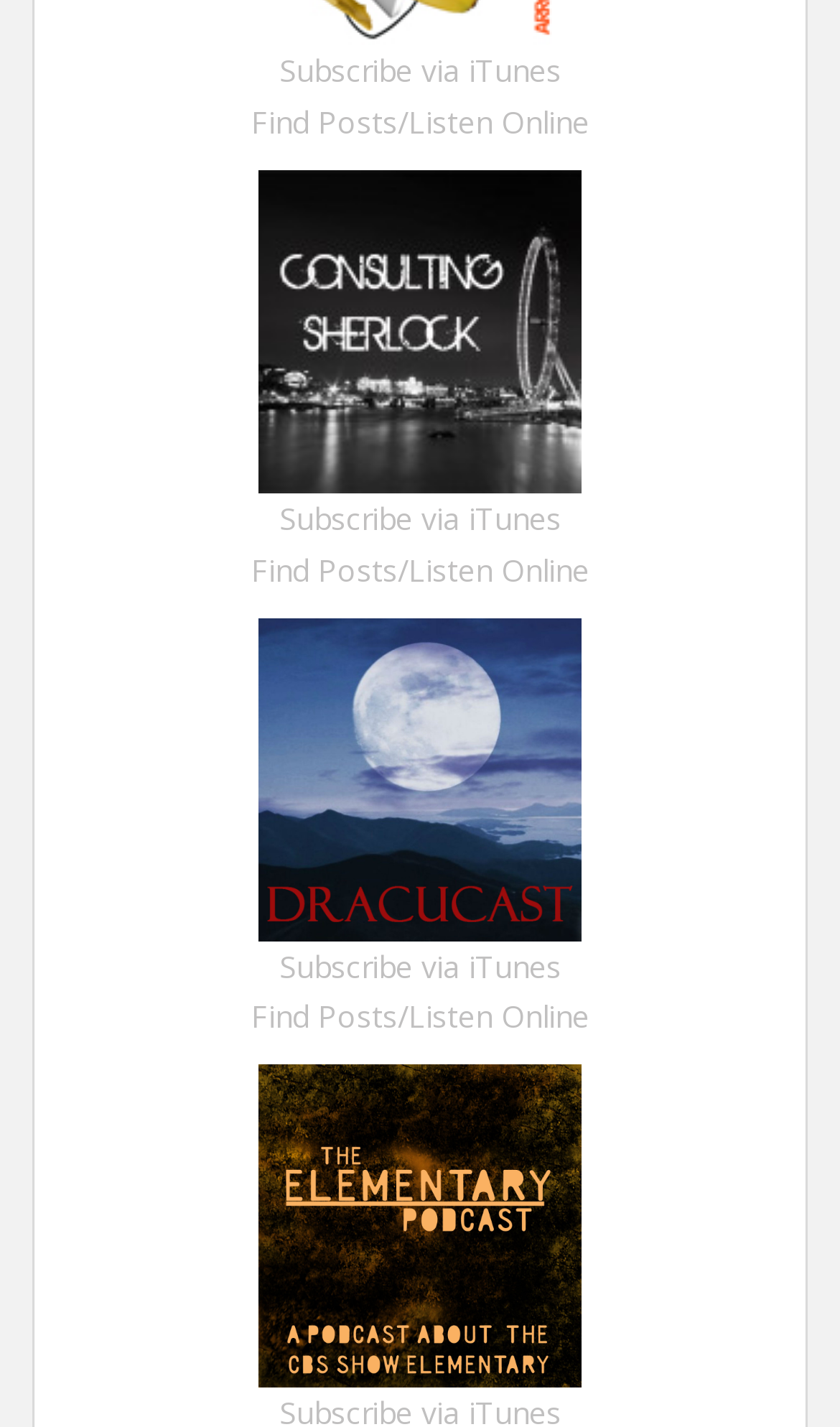Could you please study the image and provide a detailed answer to the question:
What is the purpose of the links with no text?

I noticed that some links have no text, but they are associated with images. The purpose of these links is unclear, but they might be related to navigating to a specific webpage or downloading a file.